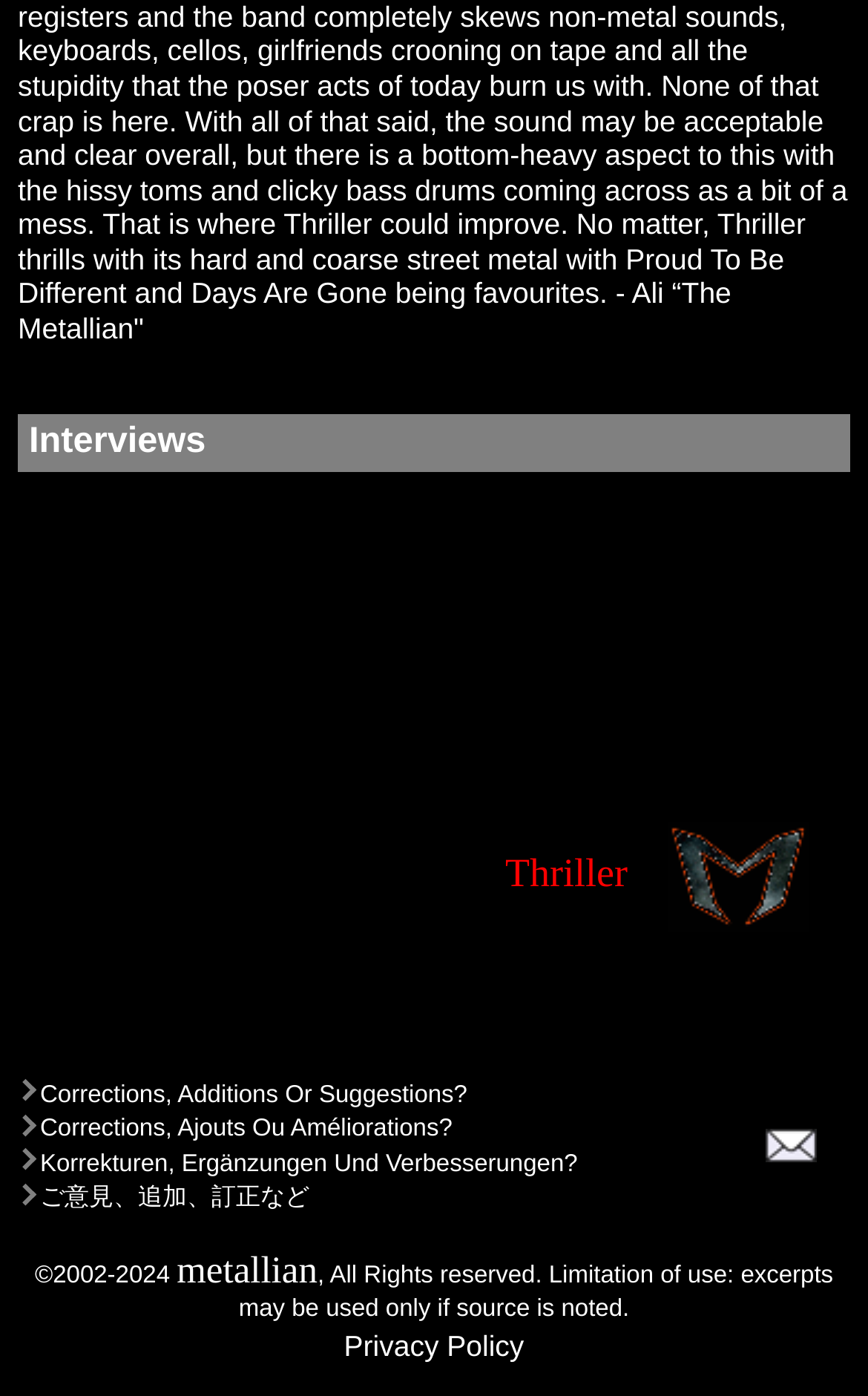Examine the screenshot and answer the question in as much detail as possible: What is the copyright year range?

The copyright year range is '2002-2024' as indicated by the StaticText element with the text '©2002-2024' at the bottom of the webpage.